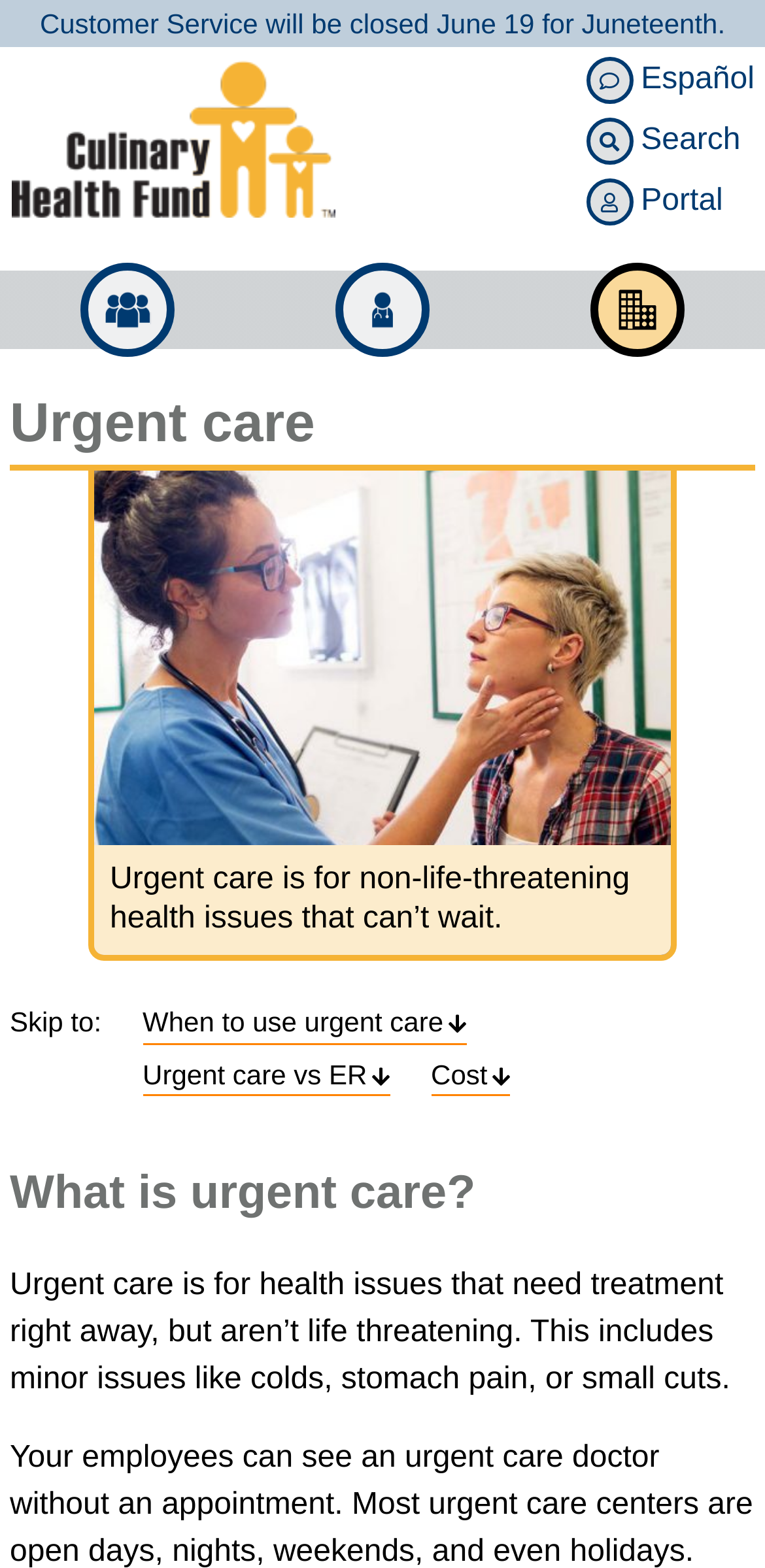Please provide the bounding box coordinates for the element that needs to be clicked to perform the following instruction: "learn about When to use urgent care". The coordinates should be given as four float numbers between 0 and 1, i.e., [left, top, right, bottom].

[0.186, 0.642, 0.609, 0.666]